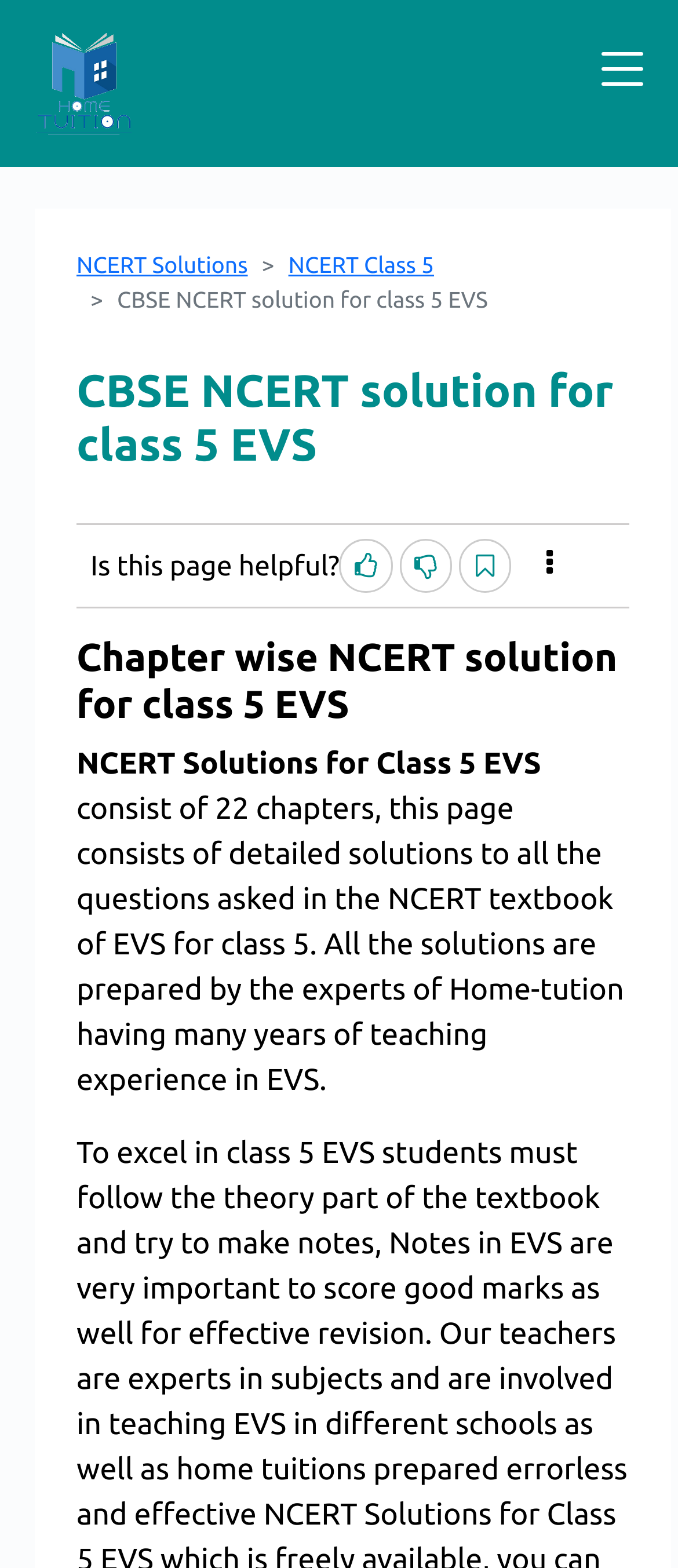Can you give a detailed response to the following question using the information from the image? Is there a navigation menu on the webpage?

The presence of a 'breadcrumb' navigation element, which contains links to 'NCERT Solutions' and 'NCERT Class 5', indicates that there is a navigation menu on the webpage.